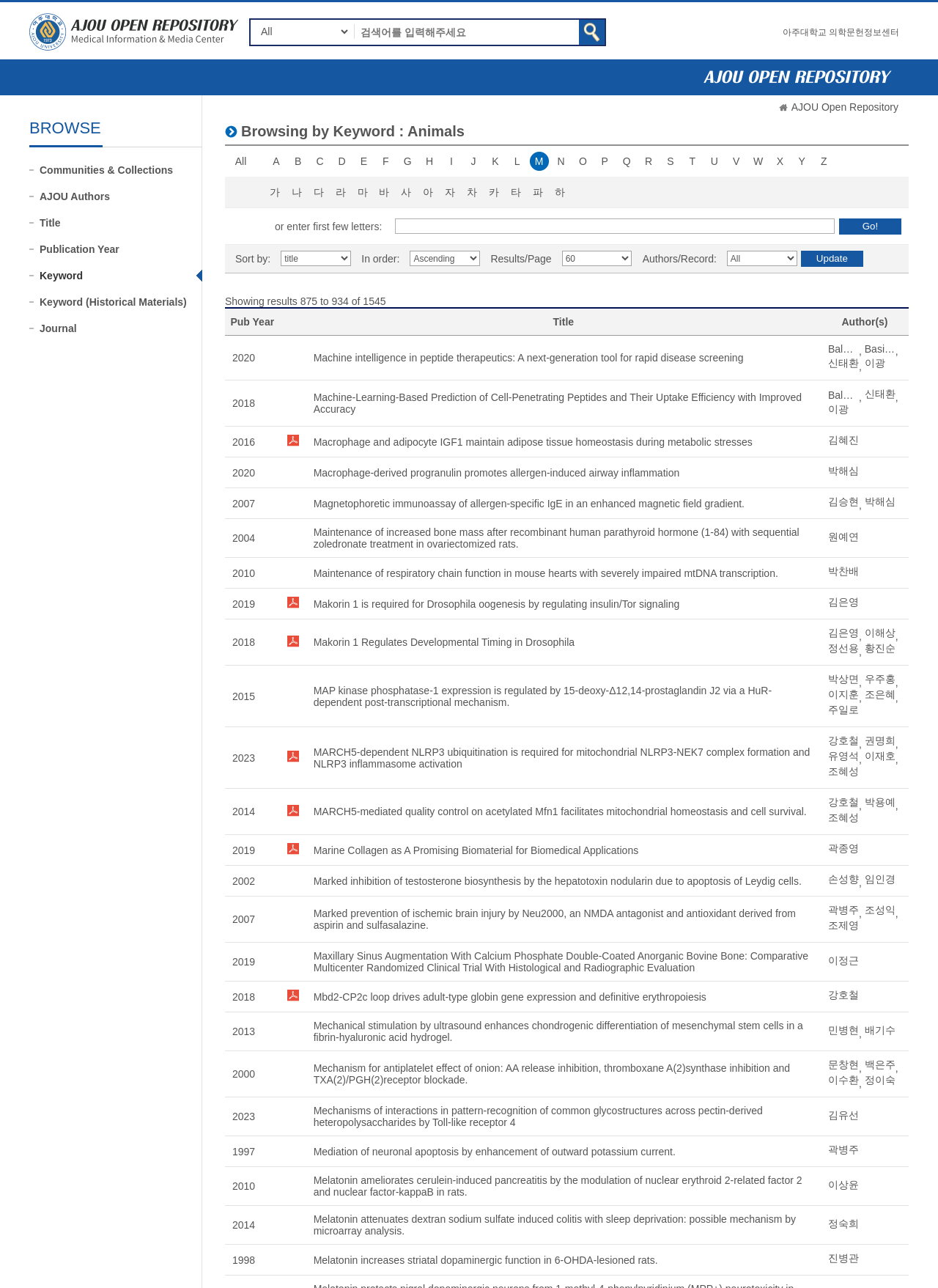Identify the bounding box coordinates of the clickable region necessary to fulfill the following instruction: "Select a keyword starting with 'A'". The bounding box coordinates should be four float numbers between 0 and 1, i.e., [left, top, right, bottom].

[0.284, 0.118, 0.305, 0.133]